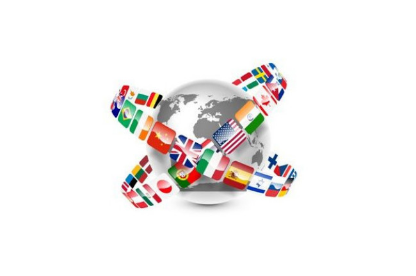Please use the details from the image to answer the following question comprehensively:
What is the theme emphasized by the imagery?

The imagery emphasizes the theme of international collaboration and inclusivity, conveying the idea that diverse nations and cultures are interconnected.